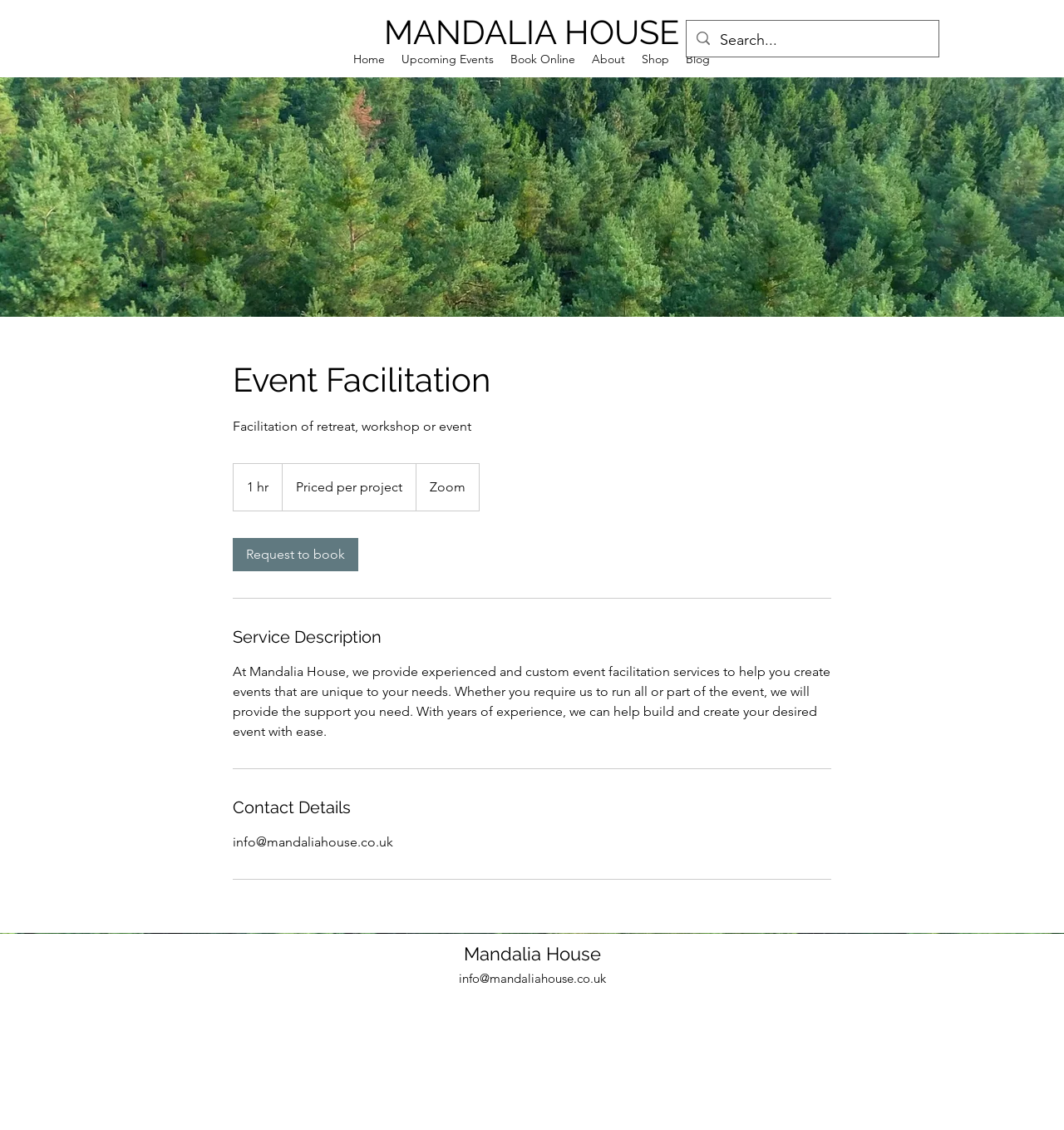Determine the bounding box coordinates for the area you should click to complete the following instruction: "View upcoming events".

[0.369, 0.043, 0.471, 0.06]